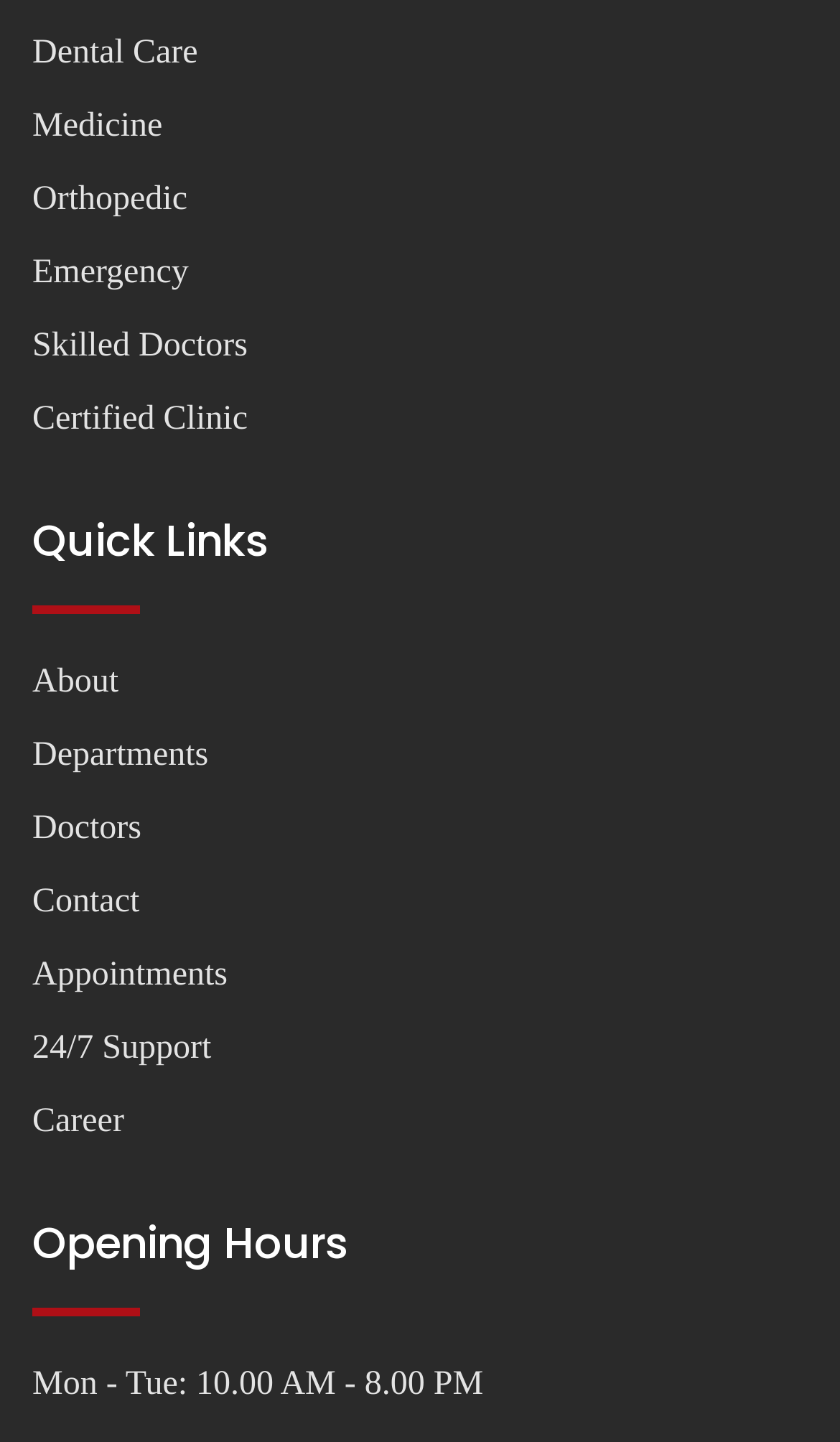Utilize the details in the image to give a detailed response to the question: What are the hours on Monday and Tuesday?

The hours on Monday and Tuesday are '10.00 AM - 8.00 PM' which is stated in the 'Opening Hours' section of the webpage with a bounding box of [0.038, 0.947, 0.575, 0.973].